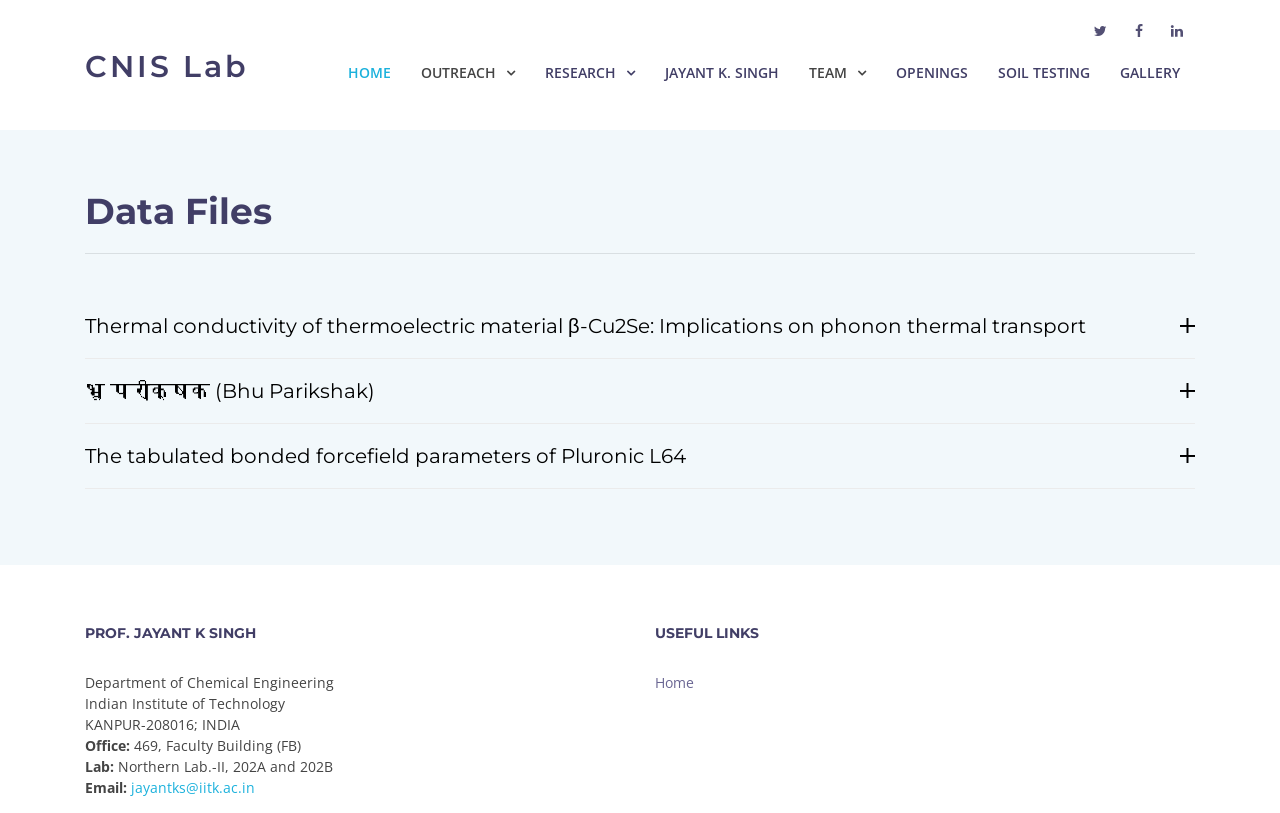Determine the bounding box coordinates for the HTML element described here: "Jayant K. Singh".

[0.508, 0.064, 0.62, 0.114]